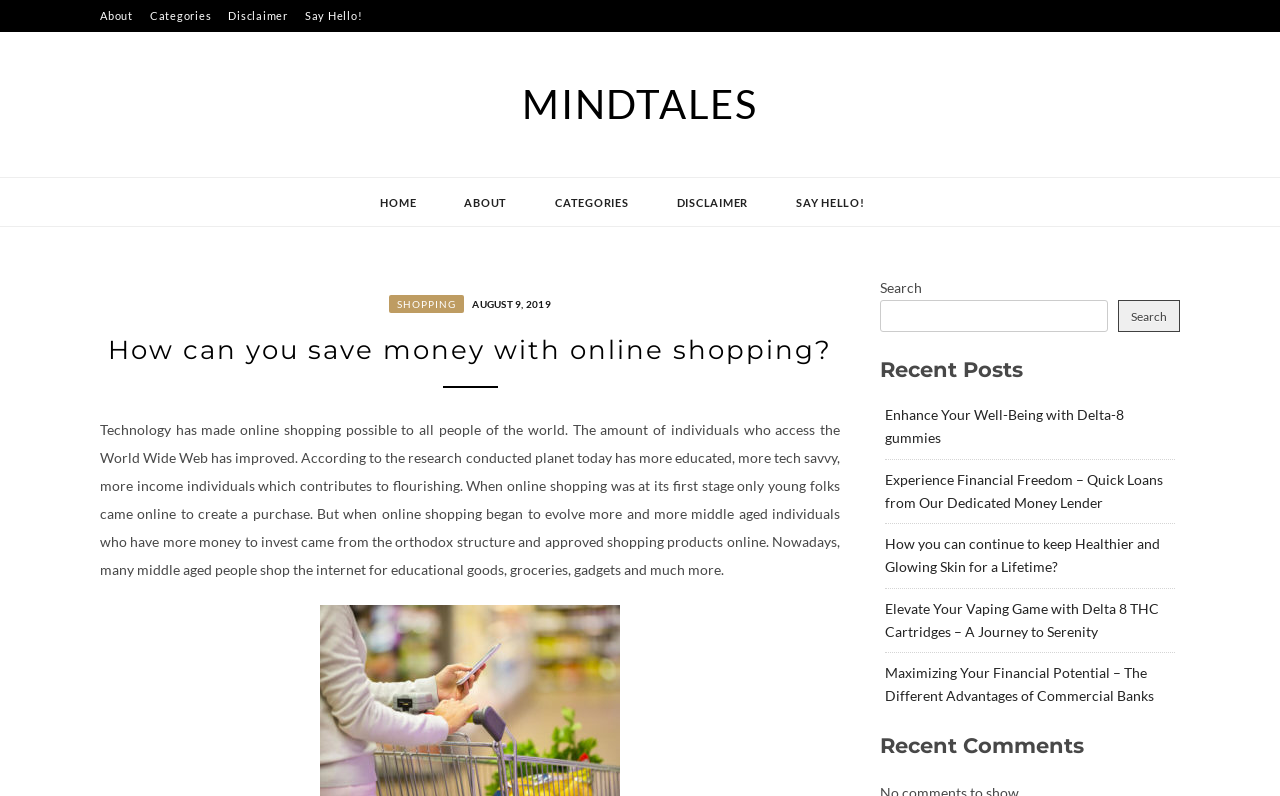What is the topic of the main article?
Refer to the image and give a detailed response to the question.

The topic of the main article is obtained from the heading element 'How can you save money with online shopping?' which is a prominent element on the webpage, indicating that the main article is about online shopping.